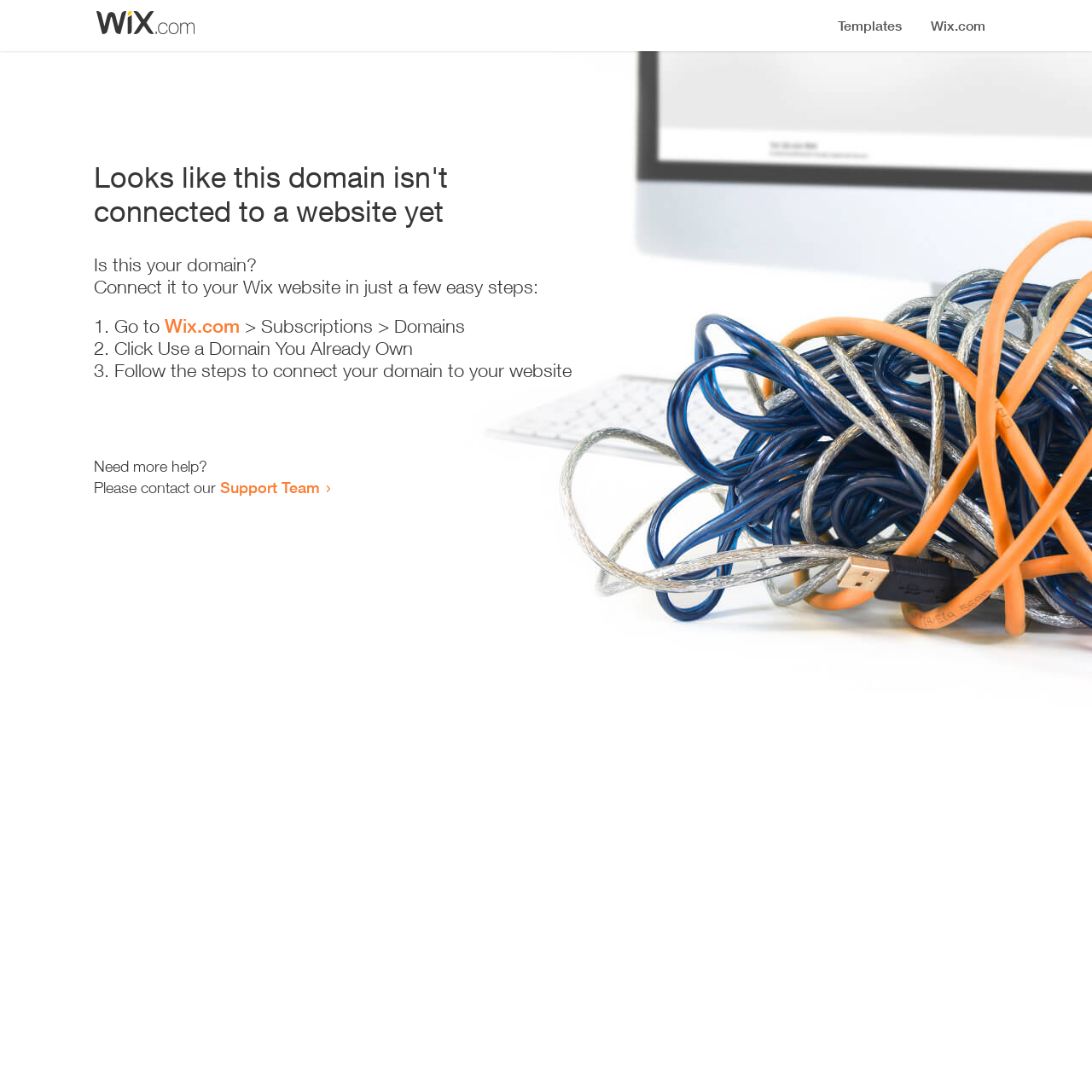Determine the bounding box of the UI component based on this description: "Works made on commission". The bounding box coordinates should be four float values between 0 and 1, i.e., [left, top, right, bottom].

None